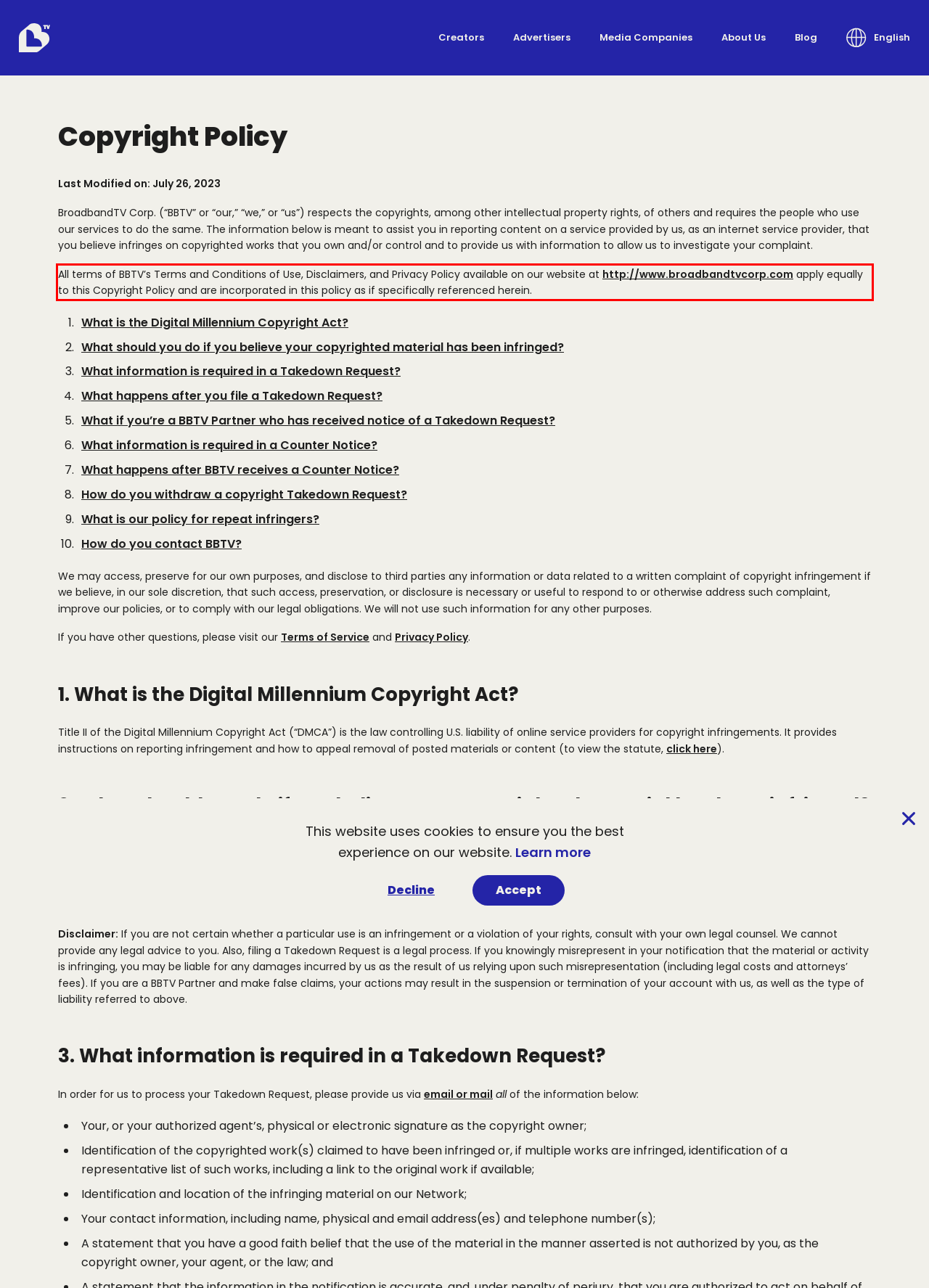Please identify and extract the text from the UI element that is surrounded by a red bounding box in the provided webpage screenshot.

All terms of BBTV’s Terms and Conditions of Use, Disclaimers, and Privacy Policy available on our website at http://www.broadbandtvcorp.com apply equally to this Copyright Policy and are incorporated in this policy as if specifically referenced herein.